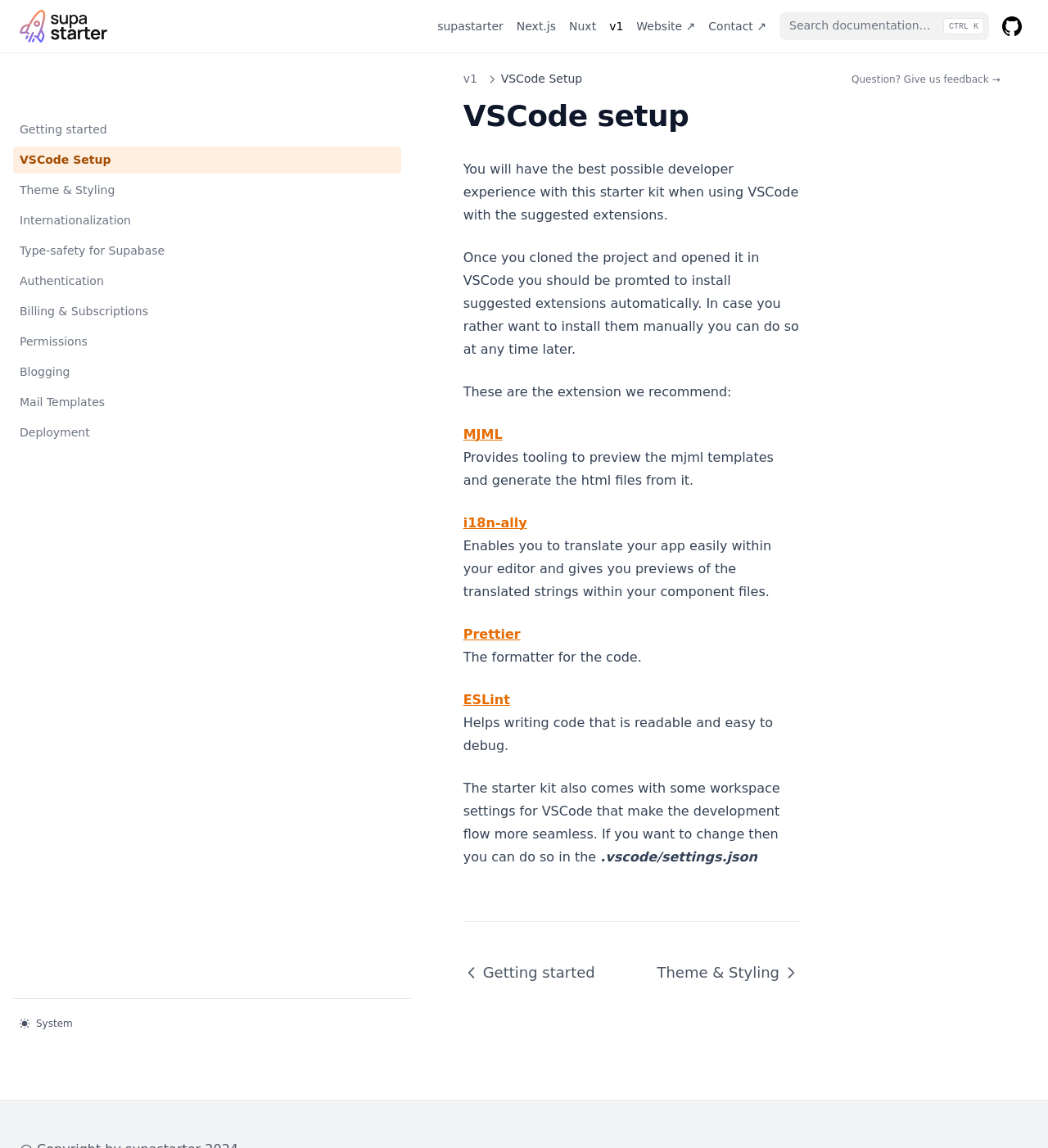Determine the bounding box coordinates for the area that needs to be clicked to fulfill this task: "Search documentation". The coordinates must be given as four float numbers between 0 and 1, i.e., [left, top, right, bottom].

[0.744, 0.011, 0.944, 0.035]